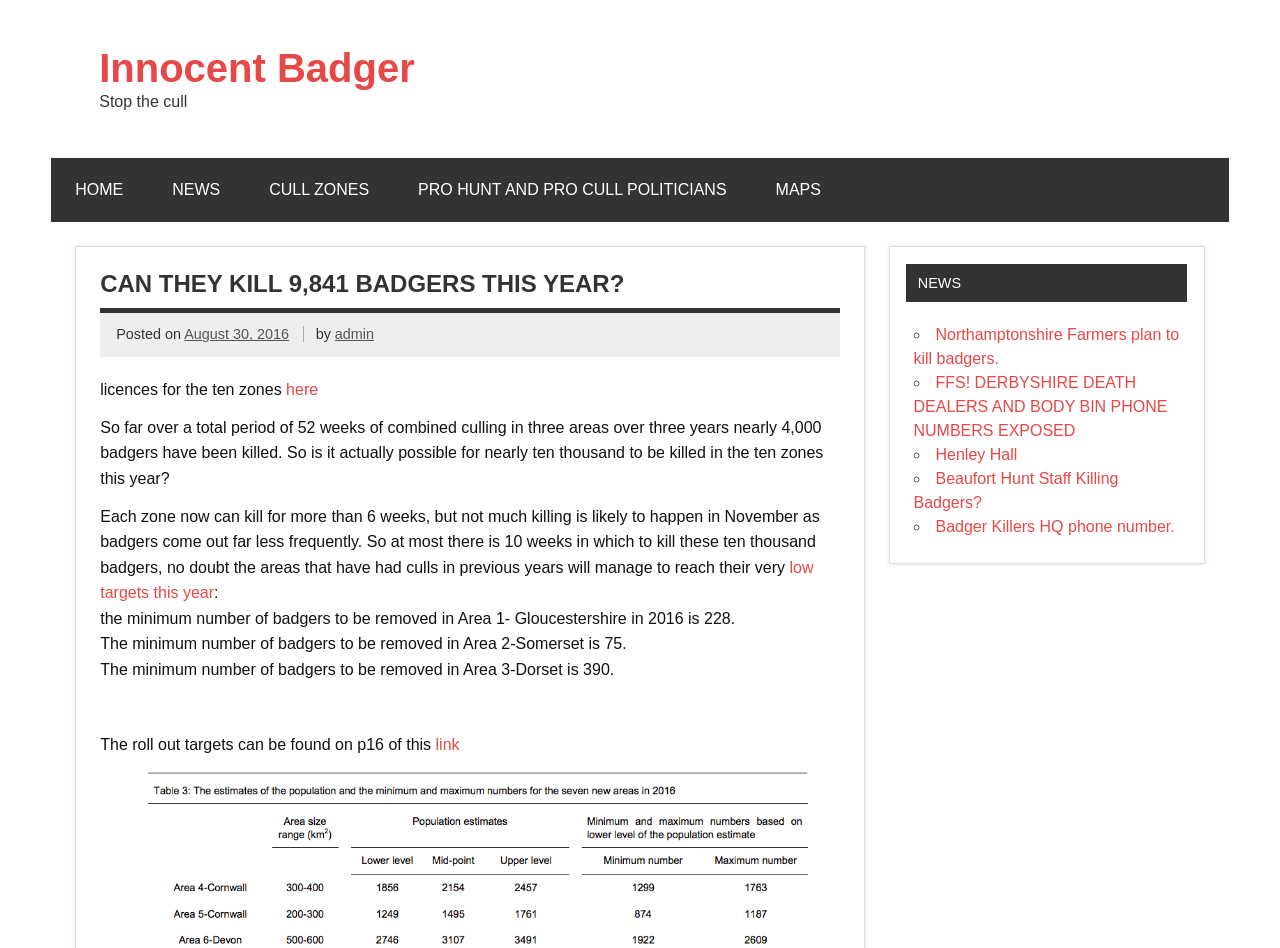How many badgers have been killed in three areas over three years?
Provide a detailed answer to the question using information from the image.

This information can be found in the main content of the webpage, where it says 'So far over a total period of 52 weeks of combined culling in three areas over three years nearly 4,000 badgers have been killed.'